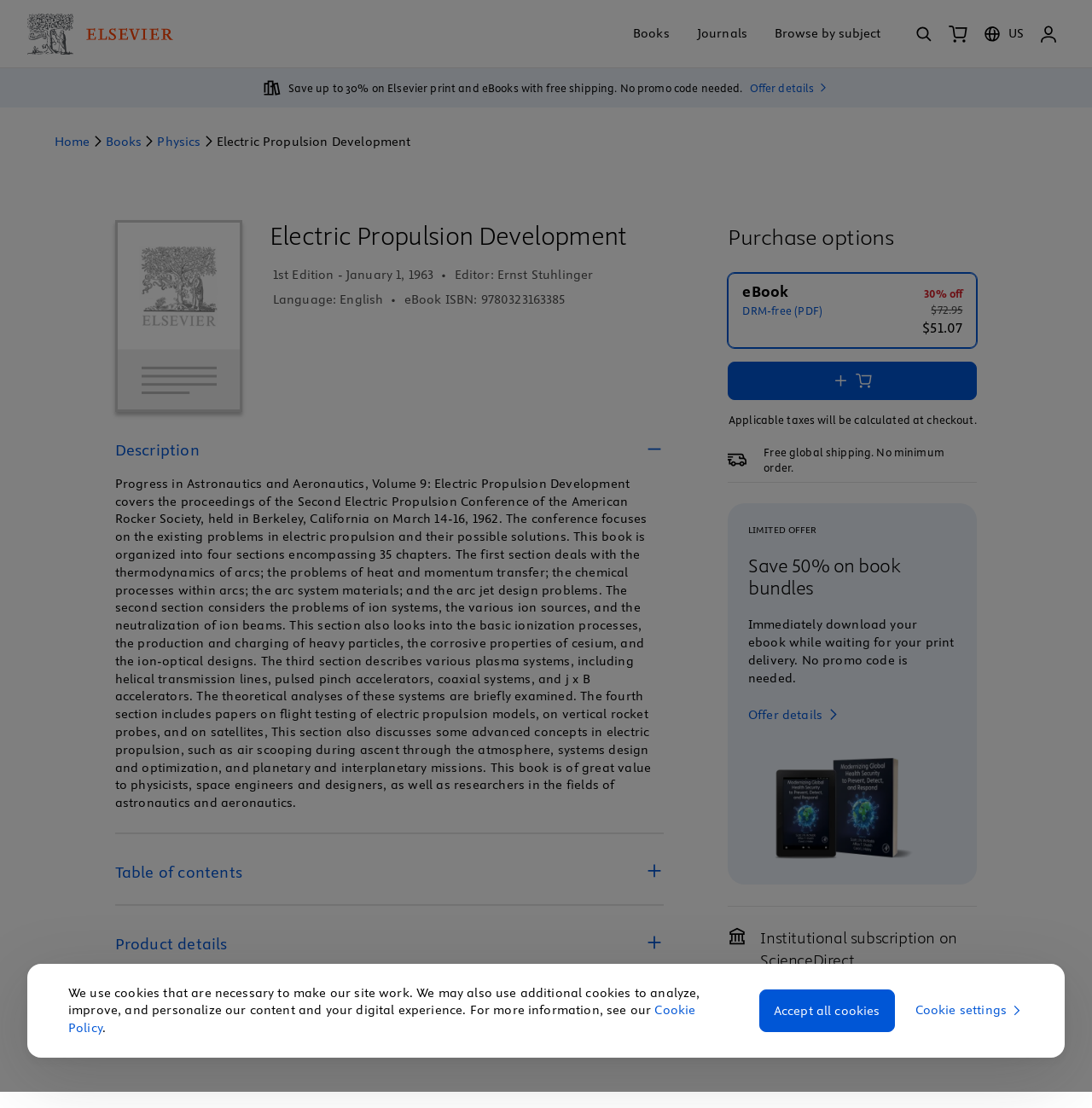Locate the bounding box coordinates of the area you need to click to fulfill this instruction: 'Browse by subject'. The coordinates must be in the form of four float numbers ranging from 0 to 1: [left, top, right, bottom].

[0.709, 0.022, 0.806, 0.038]